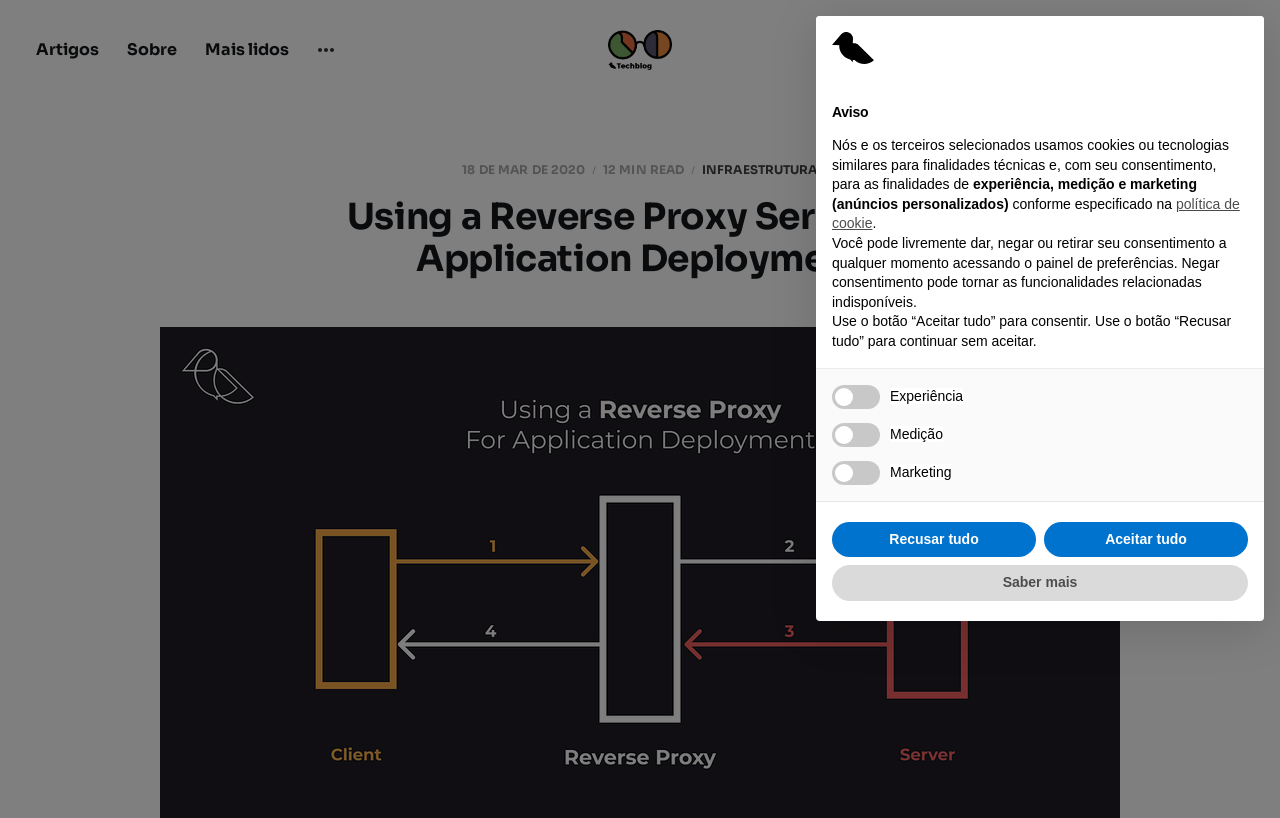Give a succinct answer to this question in a single word or phrase: 
What is the name of the blog?

ZRP TechBlog